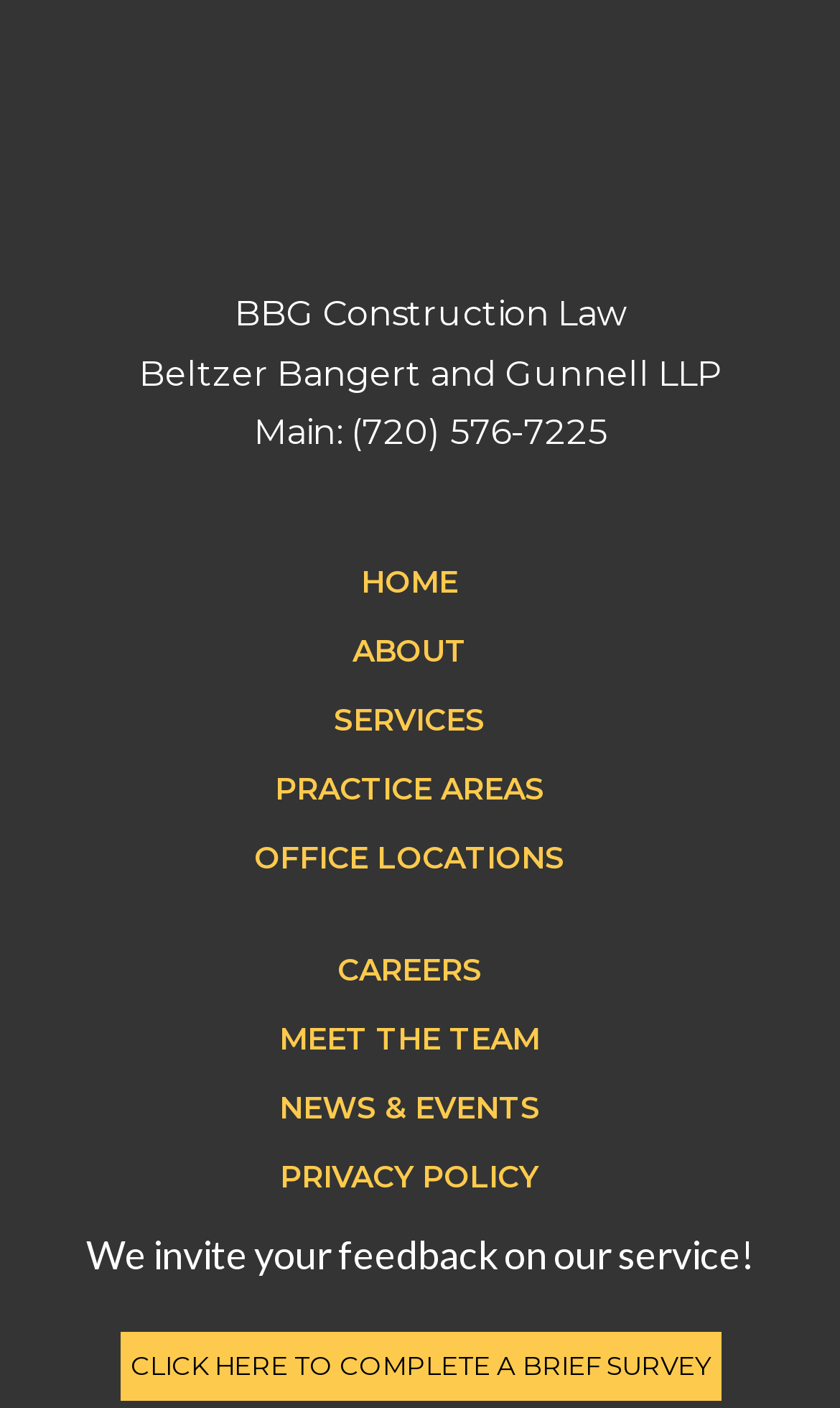Identify the bounding box of the HTML element described here: "About". Provide the coordinates as four float numbers between 0 and 1: [left, top, right, bottom].

[0.419, 0.438, 0.555, 0.487]